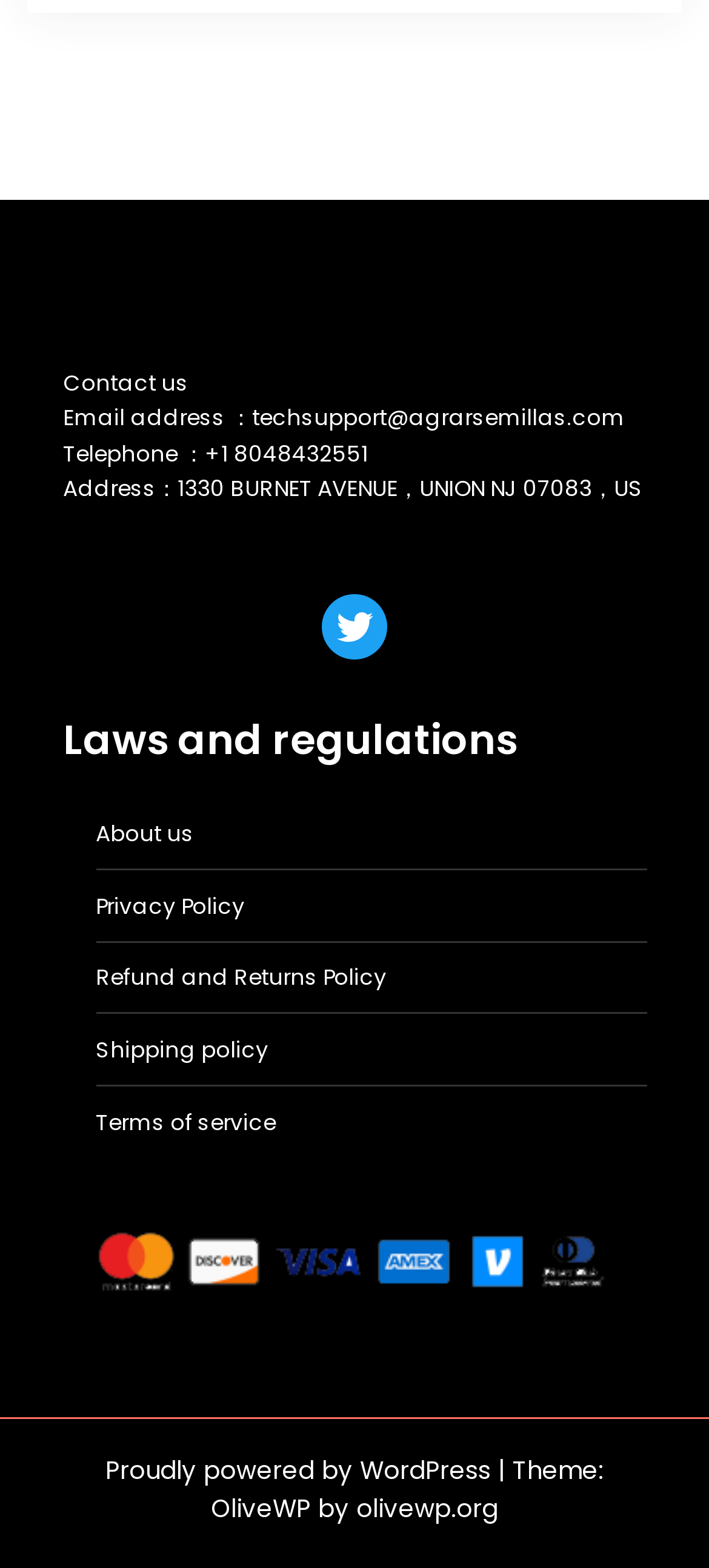Please answer the following question using a single word or phrase: 
What social media platform is linked on the webpage?

Twitter